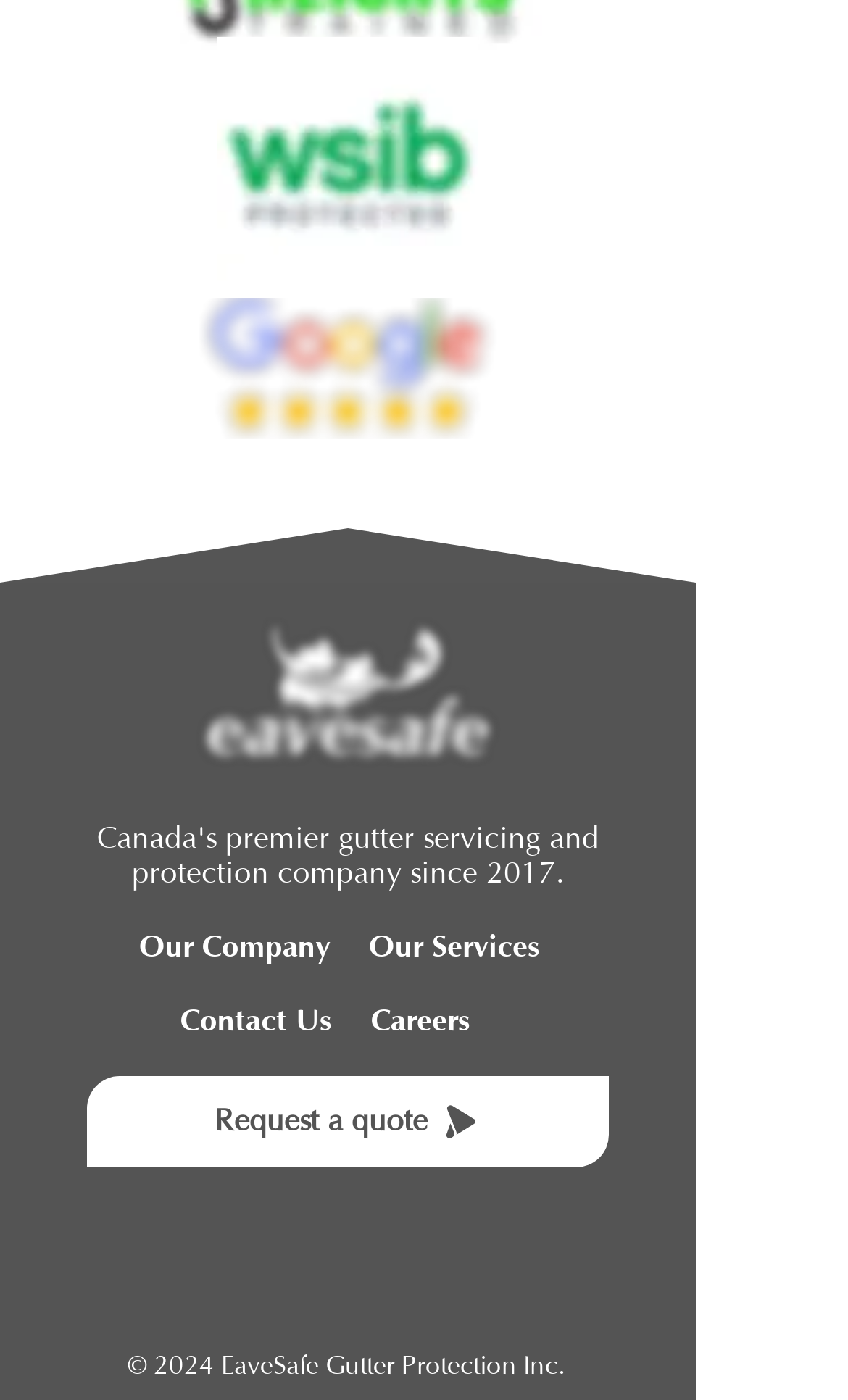Specify the bounding box coordinates of the region I need to click to perform the following instruction: "Click on WSIB Certified link". The coordinates must be four float numbers in the range of 0 to 1, i.e., [left, top, right, bottom].

[0.256, 0.026, 0.564, 0.213]